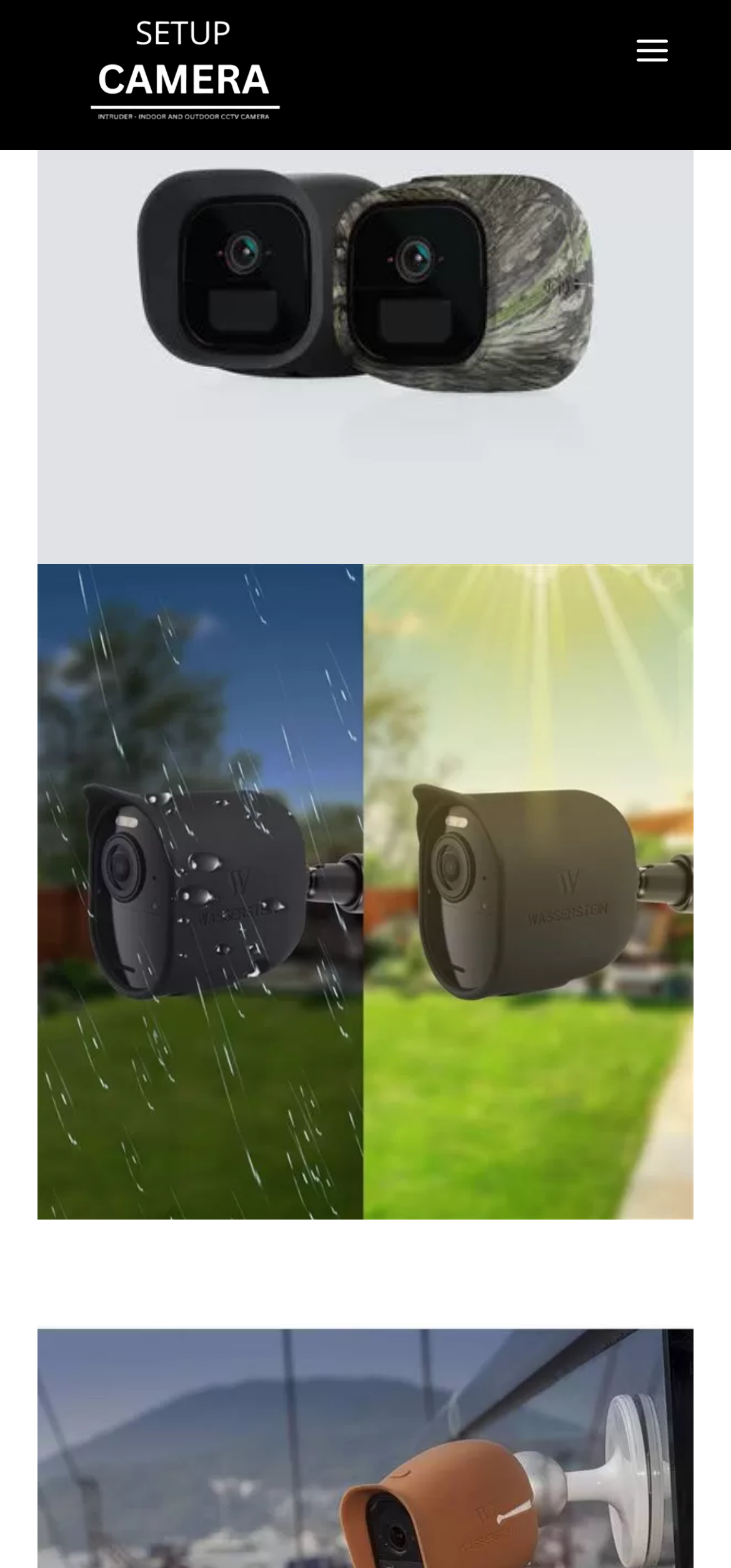Provide a thorough and detailed response to the question by examining the image: 
What is the main category of products on this webpage?

The main category of products on this webpage is Arlo Camera Skins, which is indicated by the heading 'Arlo Camera Skins' and the multiple images and links related to Arlo Camera Skins.